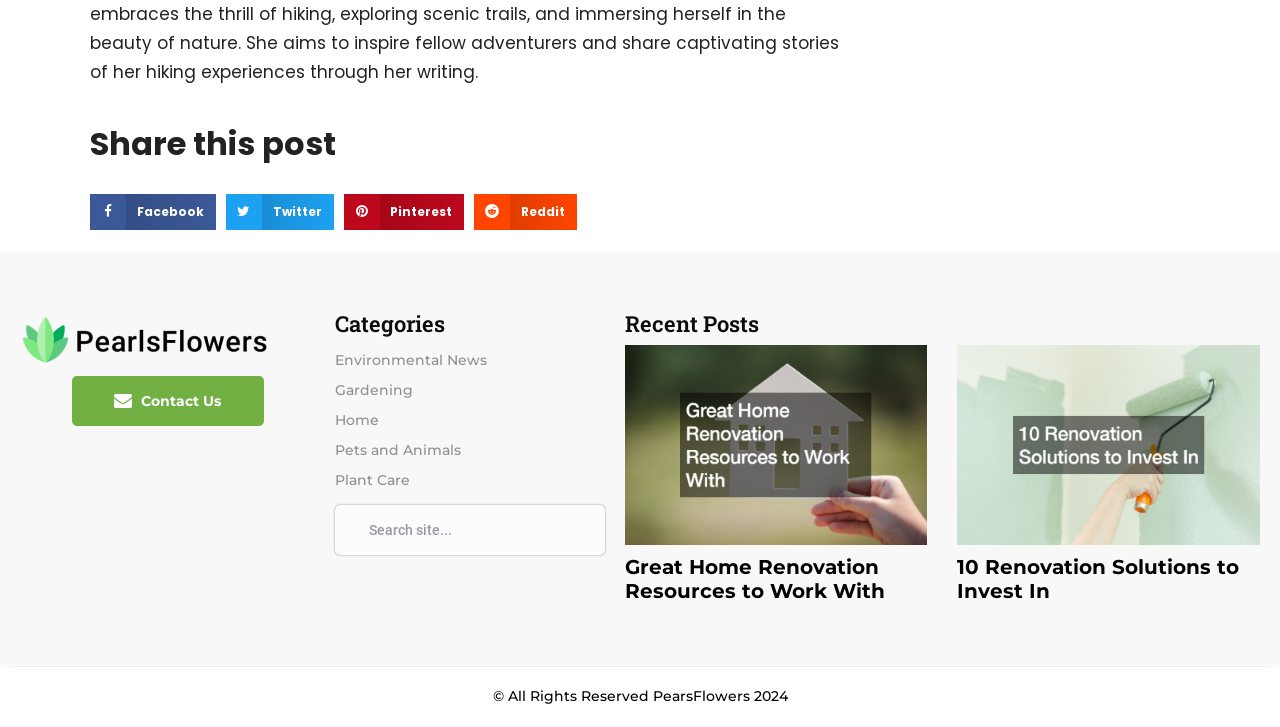Could you specify the bounding box coordinates for the clickable section to complete the following instruction: "Read Great Home Renovation Resources to Work With"?

[0.488, 0.763, 0.691, 0.829]